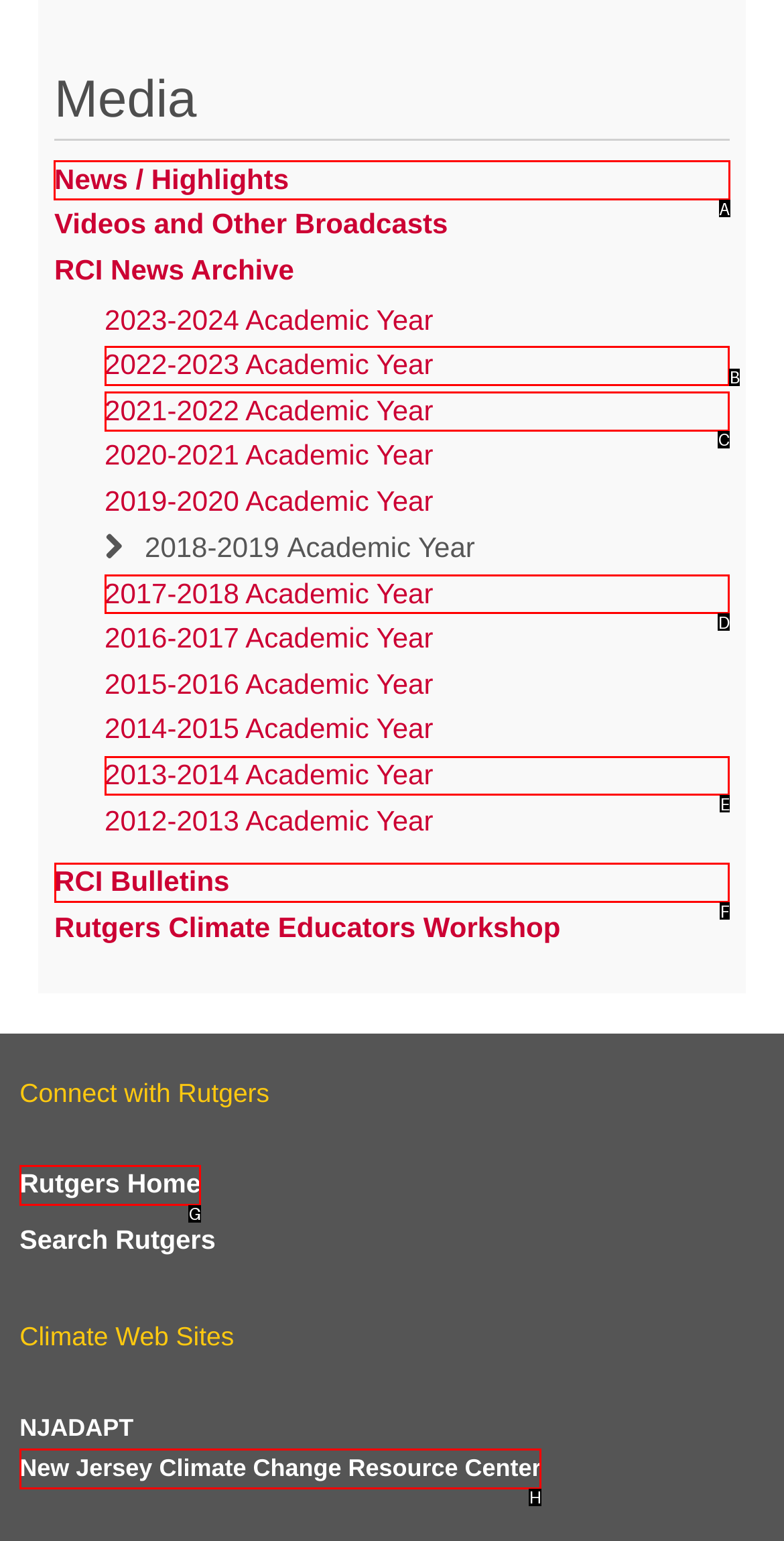Determine which HTML element should be clicked for this task: Share on WhatsApp
Provide the option's letter from the available choices.

None